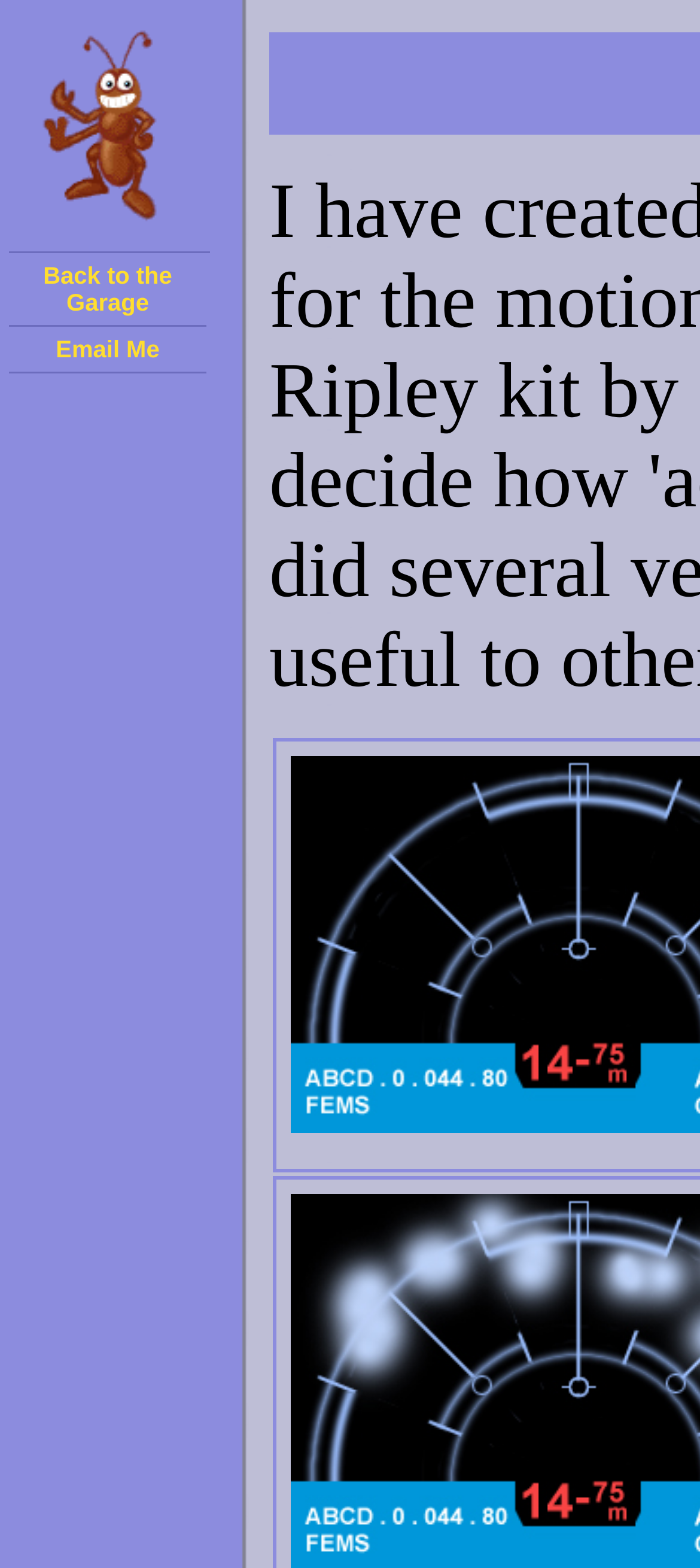Identify the bounding box coordinates for the UI element described as: "Nutrition and Diet". The coordinates should be provided as four floats between 0 and 1: [left, top, right, bottom].

None